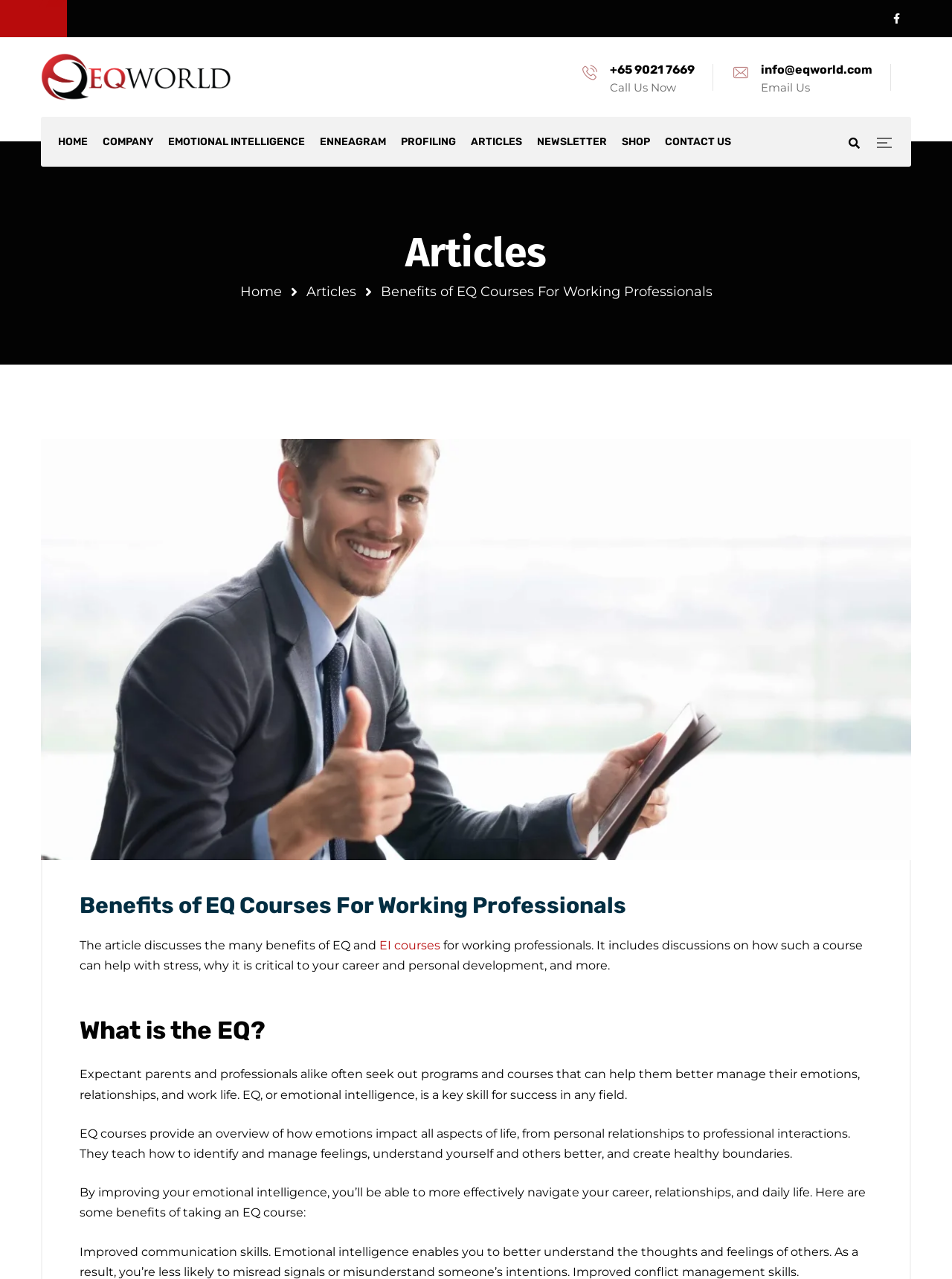Show the bounding box coordinates of the element that should be clicked to complete the task: "Call the phone number".

[0.641, 0.049, 0.73, 0.06]